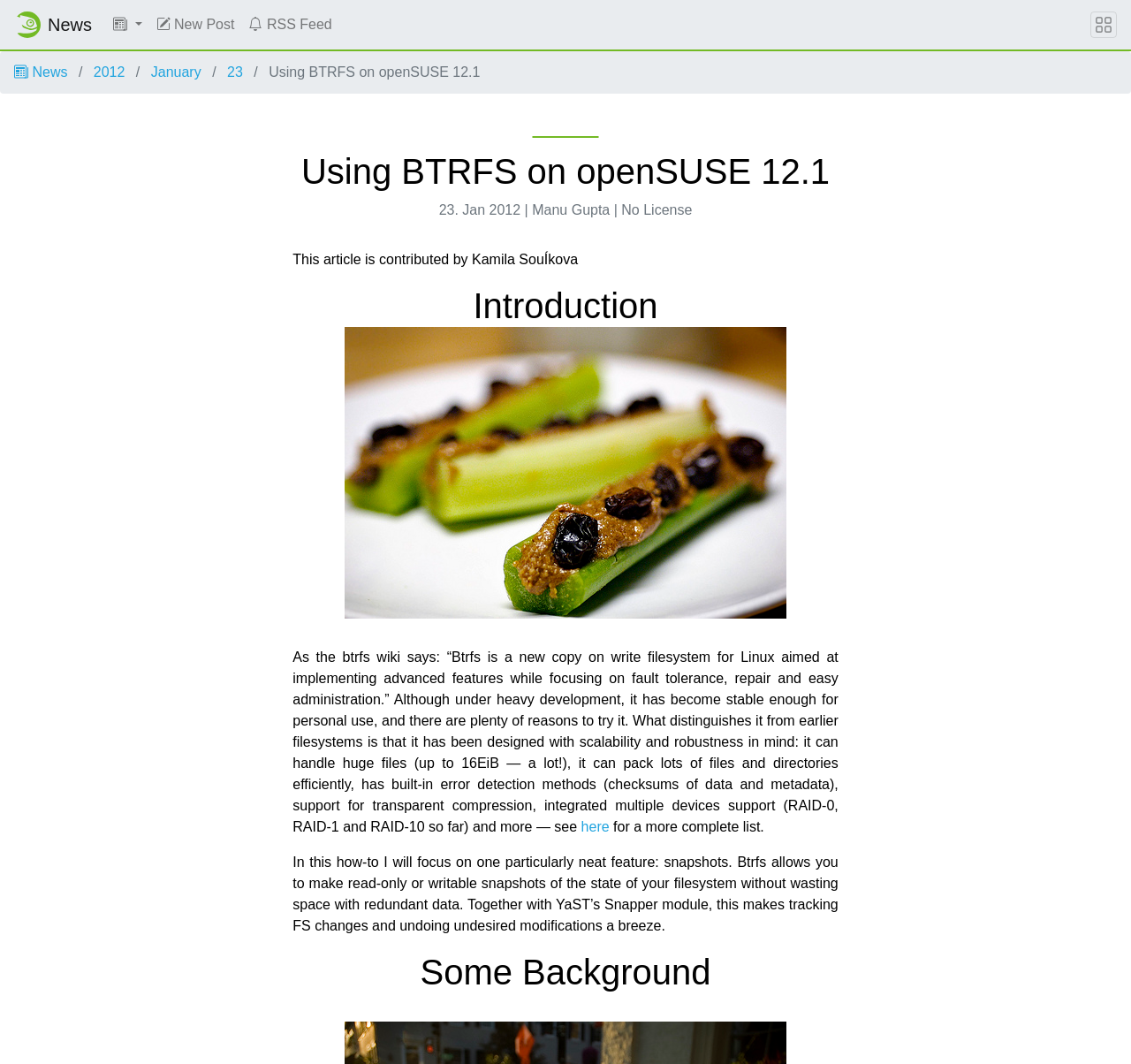Answer the question below with a single word or a brief phrase: 
Who contributed this article?

Kamila SouÍkova